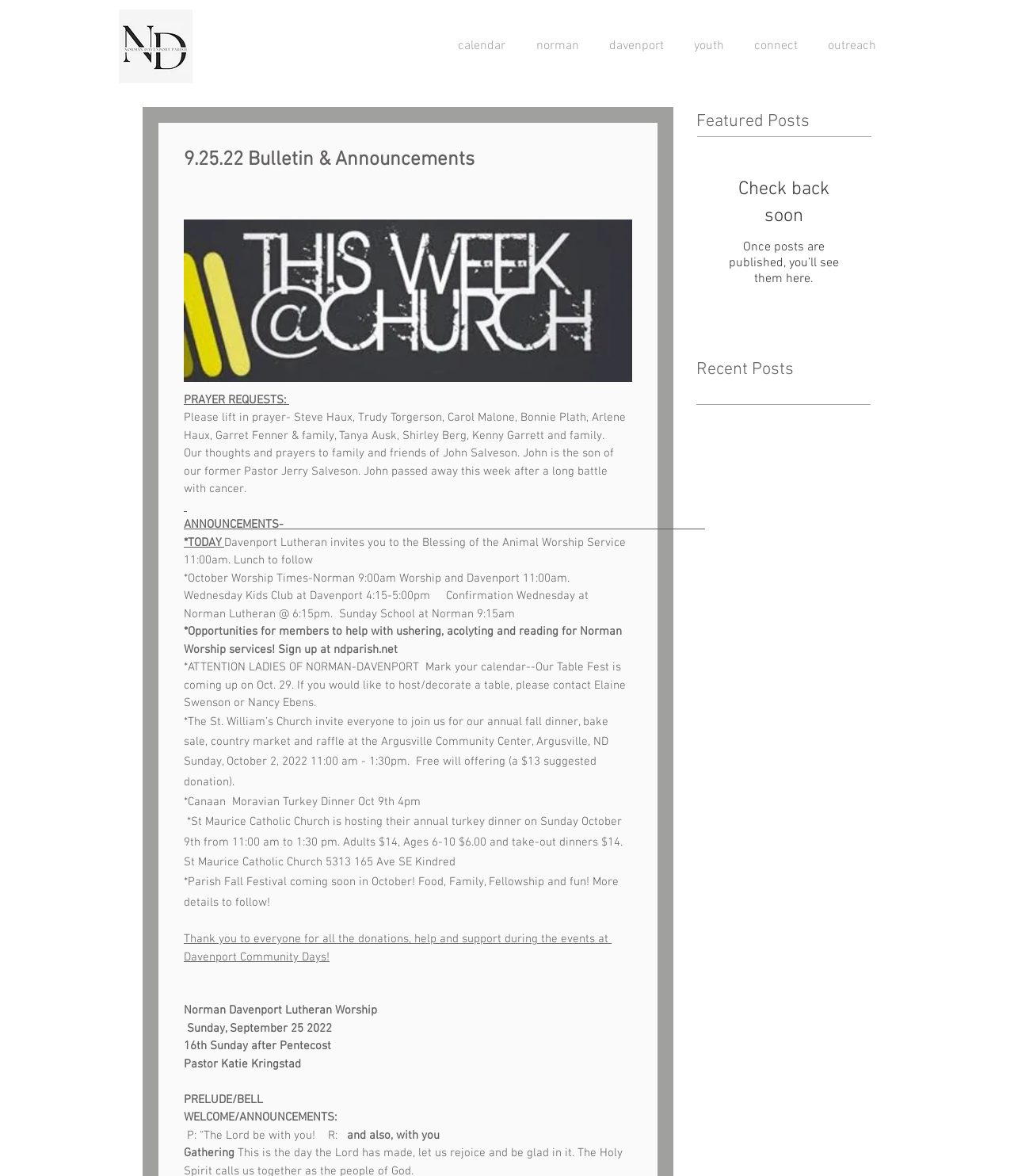Locate the coordinates of the bounding box for the clickable region that fulfills this instruction: "Reply to Tara's message".

None